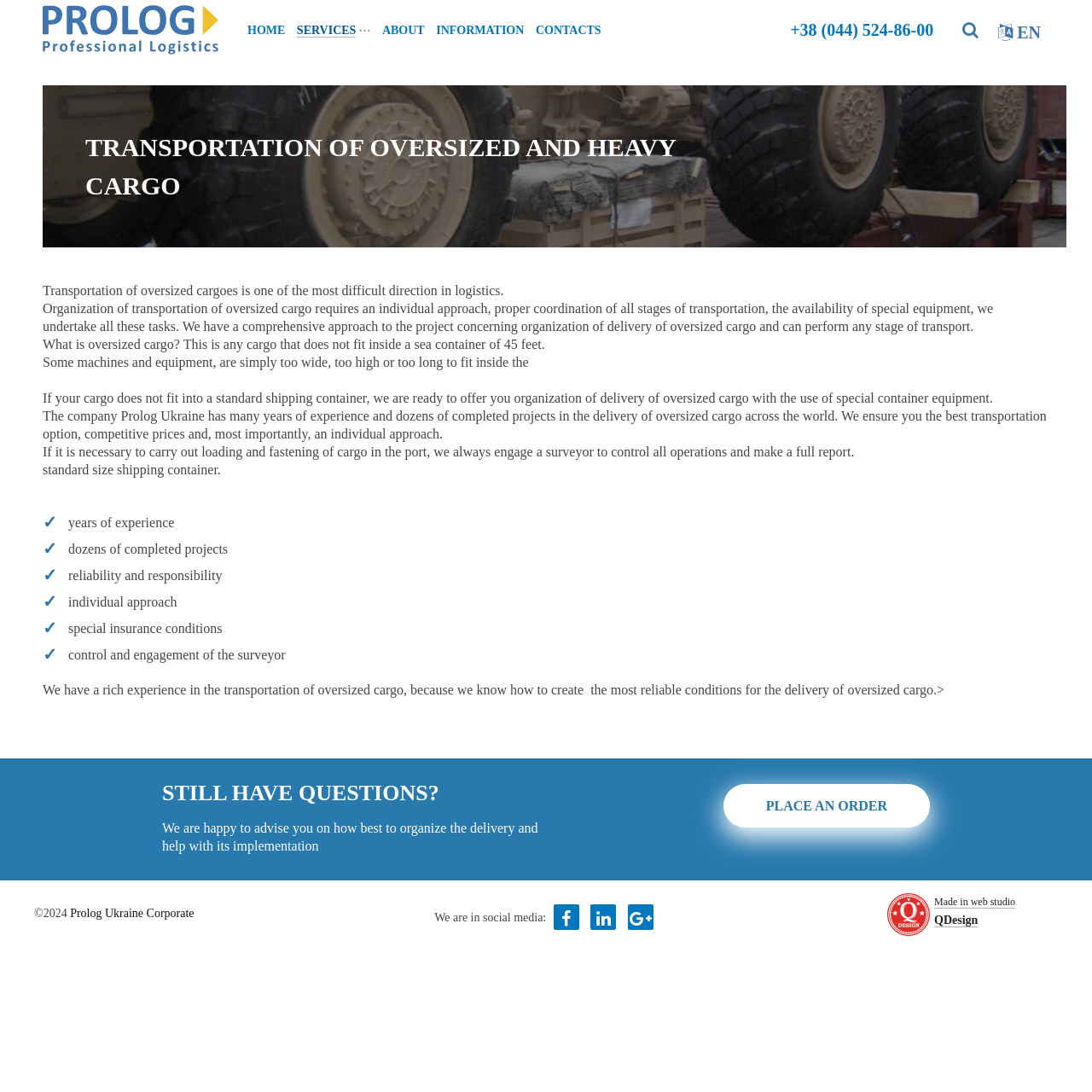Based on the image, please respond to the question with as much detail as possible:
What is the company's experience in oversized cargo transportation?

The company Prolog Ukraine has many years of experience and dozens of completed projects in the delivery of oversized cargo across the world, as stated in the text.